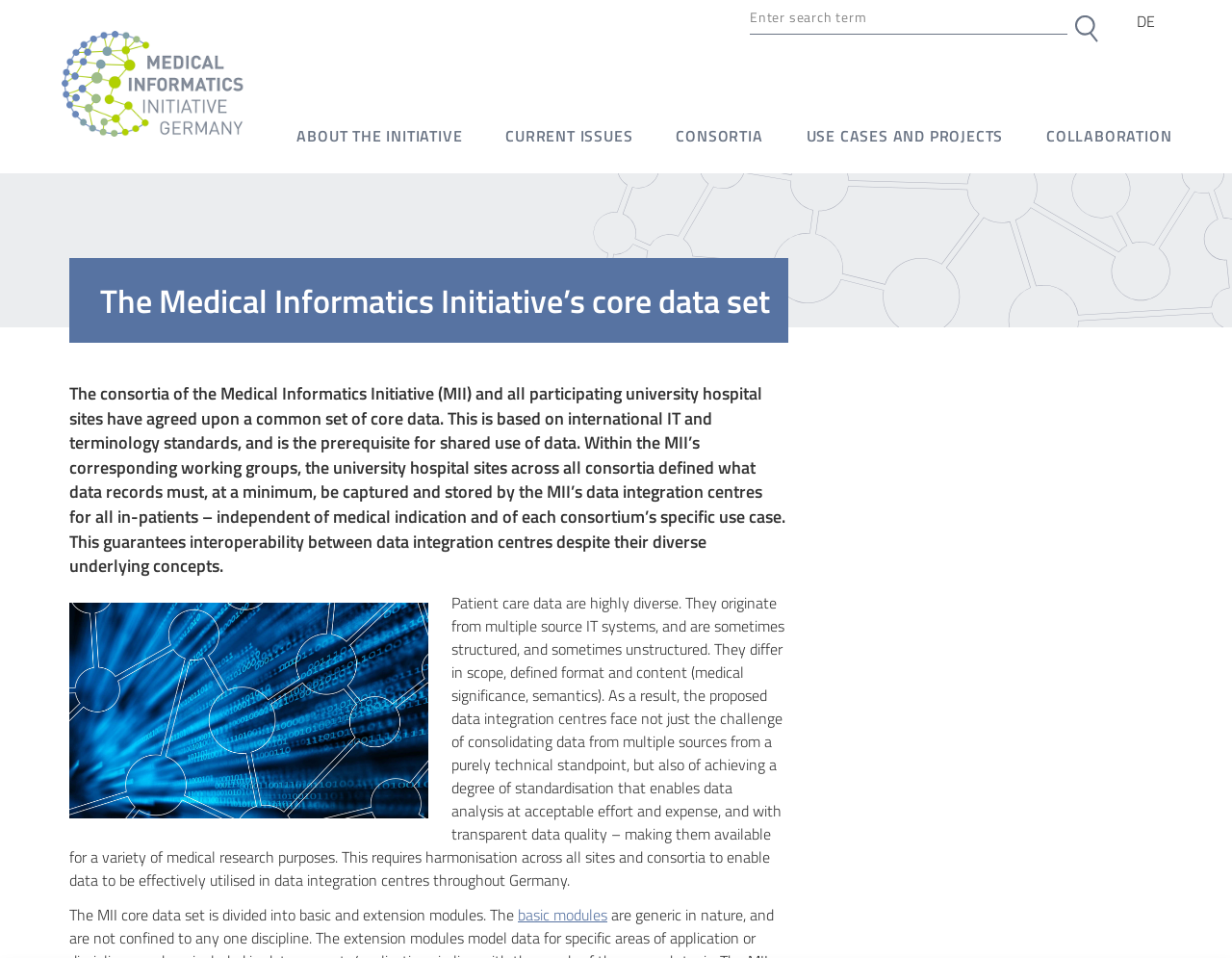Identify the bounding box coordinates of the clickable region required to complete the instruction: "Go to the Medical Informatics Initiative Germany website". The coordinates should be given as four float numbers within the range of 0 and 1, i.e., [left, top, right, bottom].

[0.05, 0.032, 0.198, 0.149]